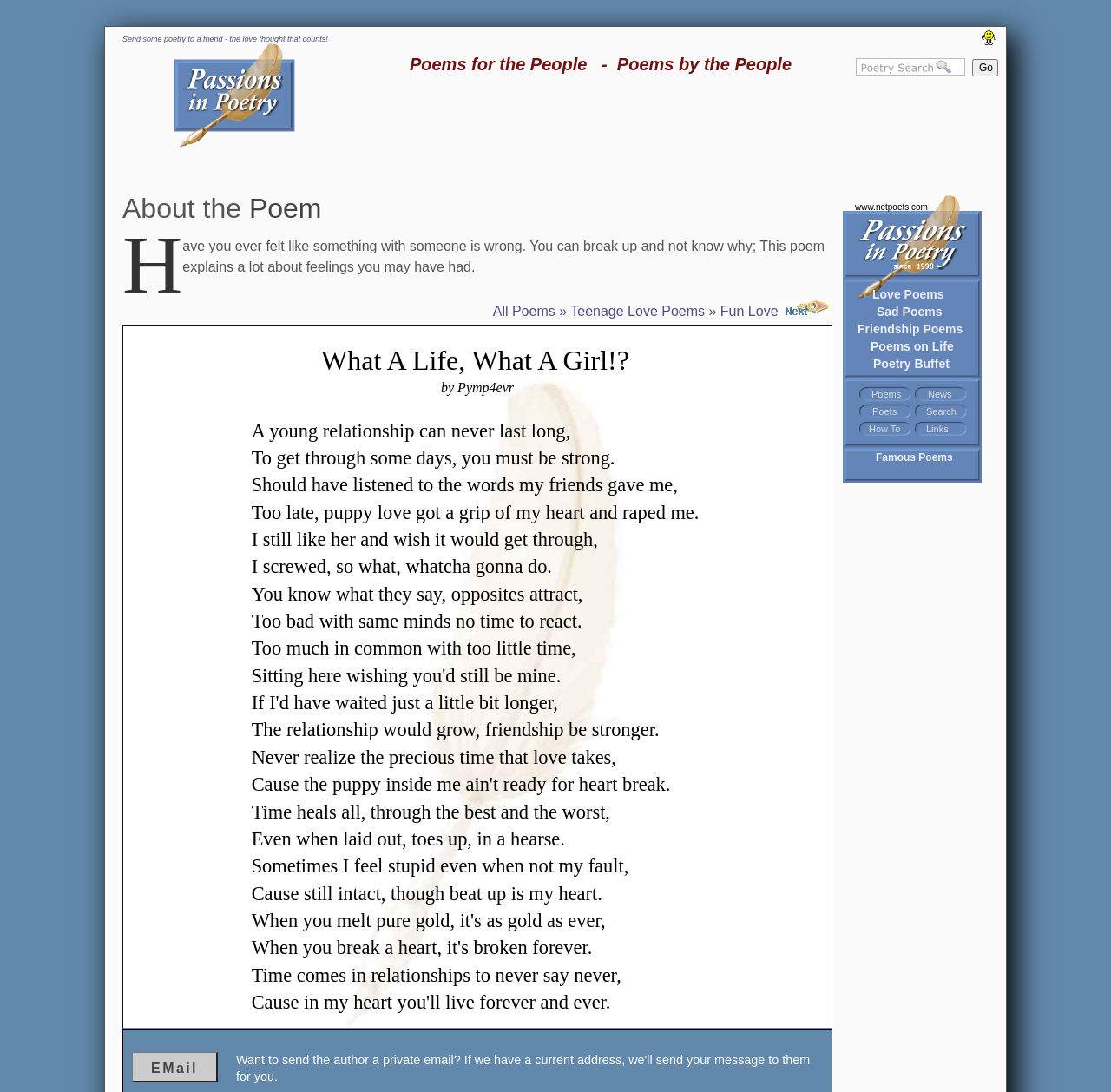What is the function of the 'Go' button?
Using the picture, provide a one-word or short phrase answer.

Send poetry